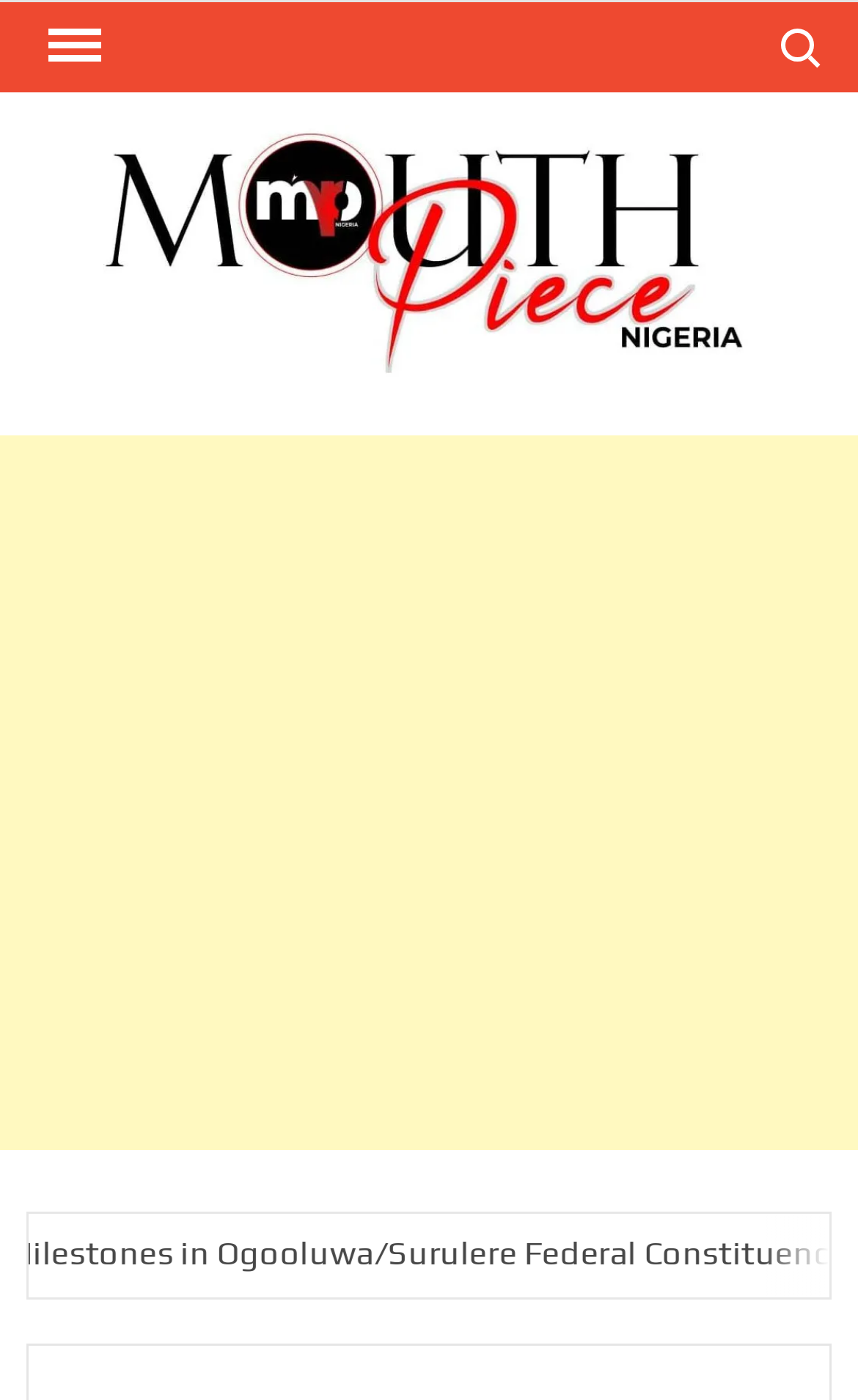Locate the heading on the webpage and return its text.

My Fiancee Tested AA For Genotype When Young, Now She’s Testing AS 